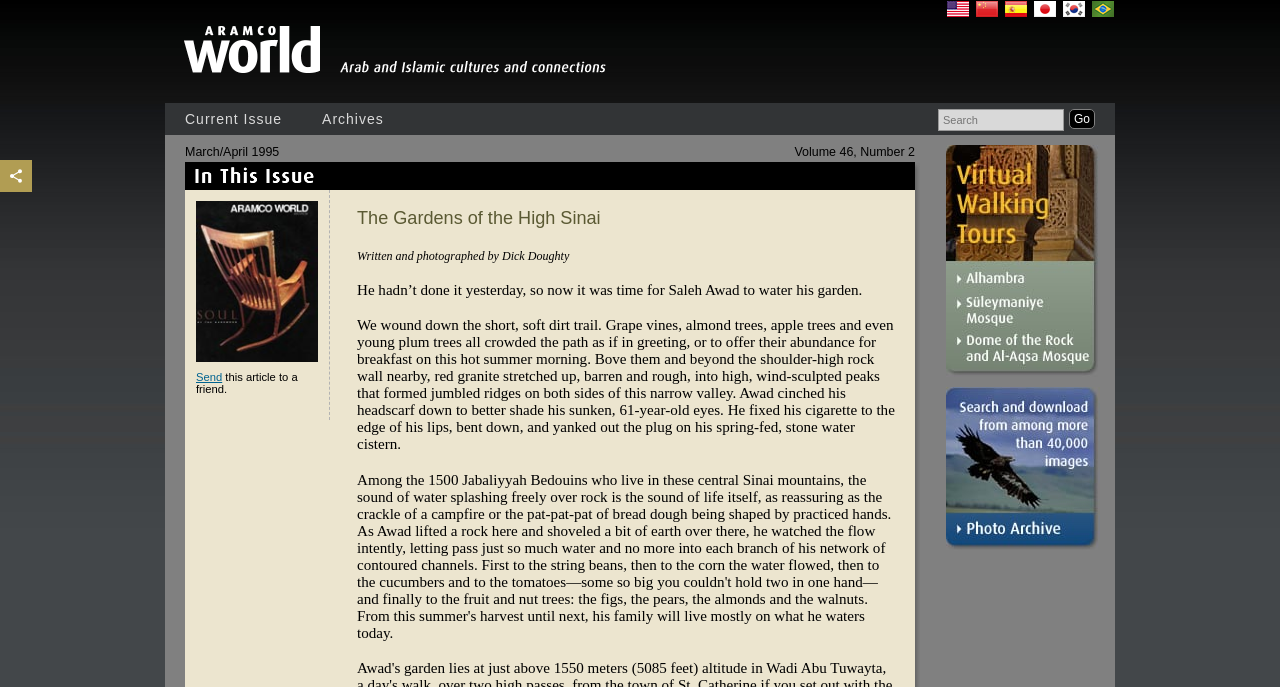Elaborate on the different components and information displayed on the webpage.

The webpage is about Saudi Aramco World, specifically featuring an article titled "The Gardens of the High Sinai". At the top, there is a language selection menu with five options: English, Chinese, Spanish, Japanese, and Korean, each accompanied by a small flag icon. 

Below the language menu, there is a logo of AramcoWorld, followed by links to "Current Issue" and "Archives". A search bar is located on the right side, with a "Go" button next to it.

The main content of the webpage is an article about the Gardens of the High Sinai, written and photographed by Dick Doughty. The article title is displayed prominently, followed by a brief introduction and a longer passage of text that describes the scene of a man named Saleh Awad watering his garden.

On the right side of the article, there is a section with a heading "In This Issue", accompanied by a small image. Below this section, there is a link to "Back to Table of Contents" with a small icon. Further down, there is a section that allows users to send the article to a friend, with a "Send" button and a brief description.

At the bottom of the page, there is a large image that appears to be a virtual walking tour, with a link to explore it further. On the top left corner of the page, there is a small "sharethis" sharing button.